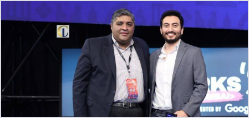What is the significance of the branding in the backdrop?
Offer a detailed and exhaustive answer to the question.

The vibrant backdrop adorned with branding suggests a connection to Google, emphasizing the technological focus of the event, which is likely a key aspect of the startup ecosystem in Rajasthan.